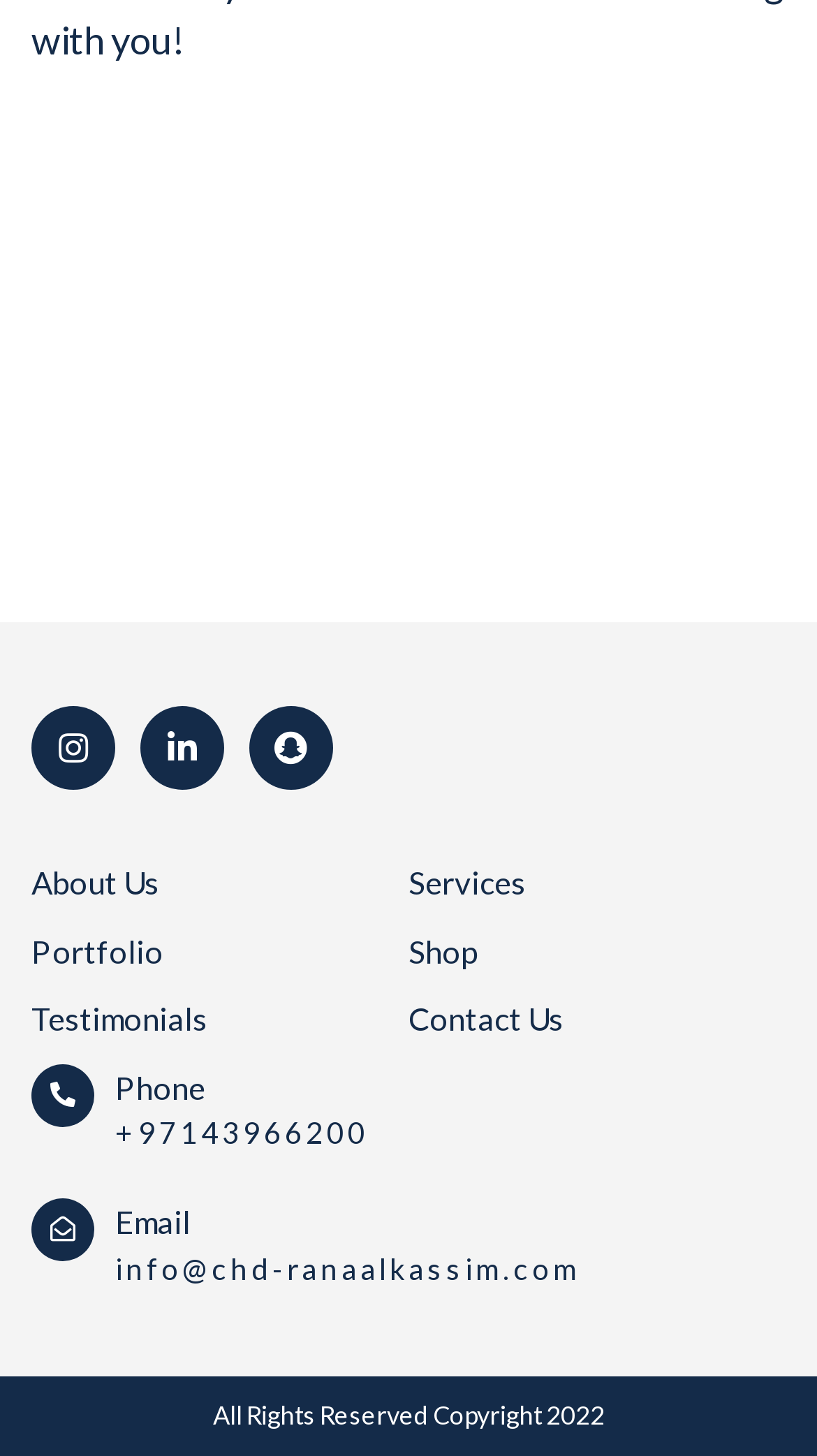What is the copyright year?
Please respond to the question with a detailed and well-explained answer.

I found the copyright year by looking at the StaticText element with the OCR text 'All Rights Reserved Copyright 2022' which is located at the bottom of the page.